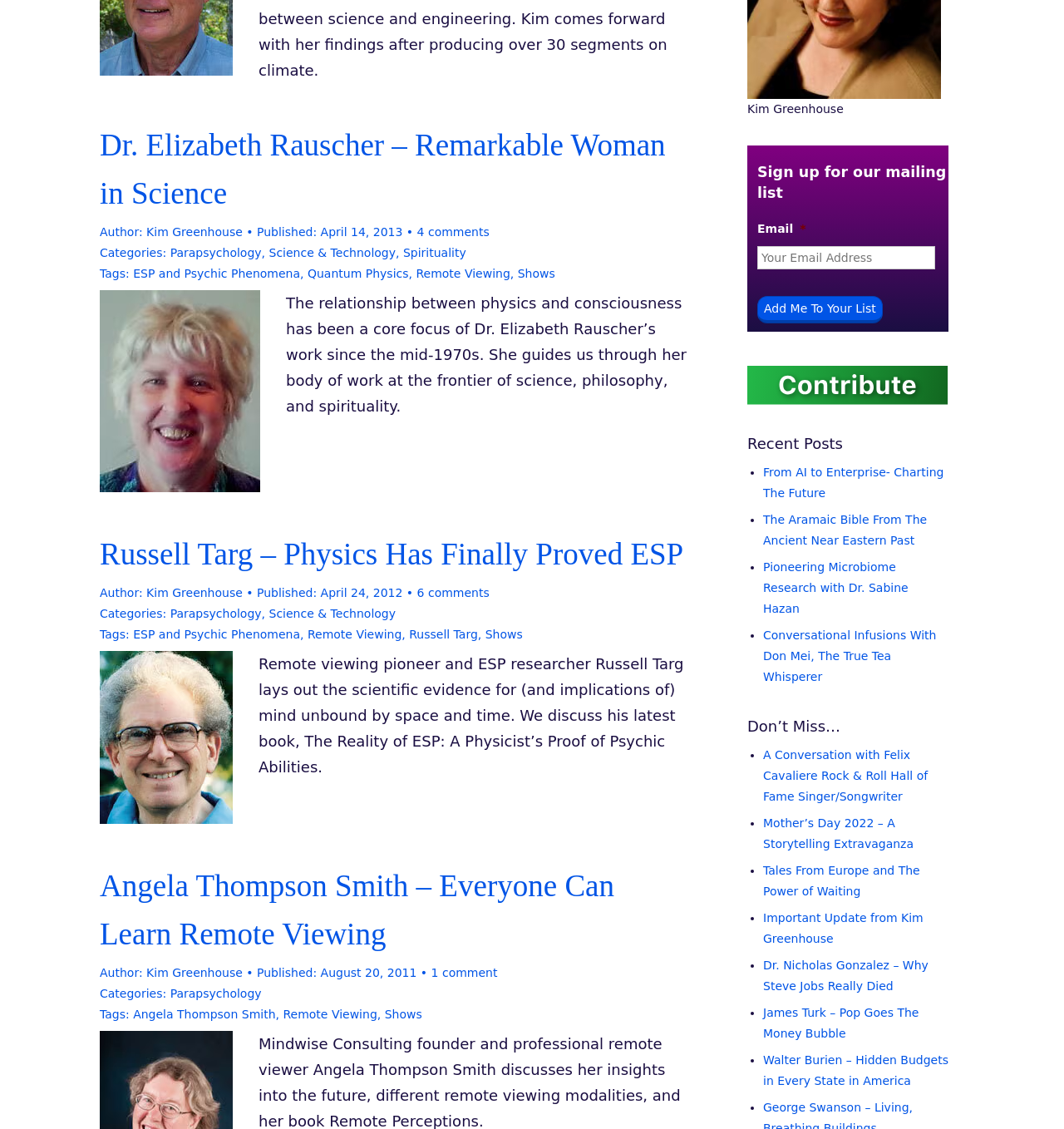Given the description "Shows", determine the bounding box of the corresponding UI element.

[0.486, 0.236, 0.522, 0.248]